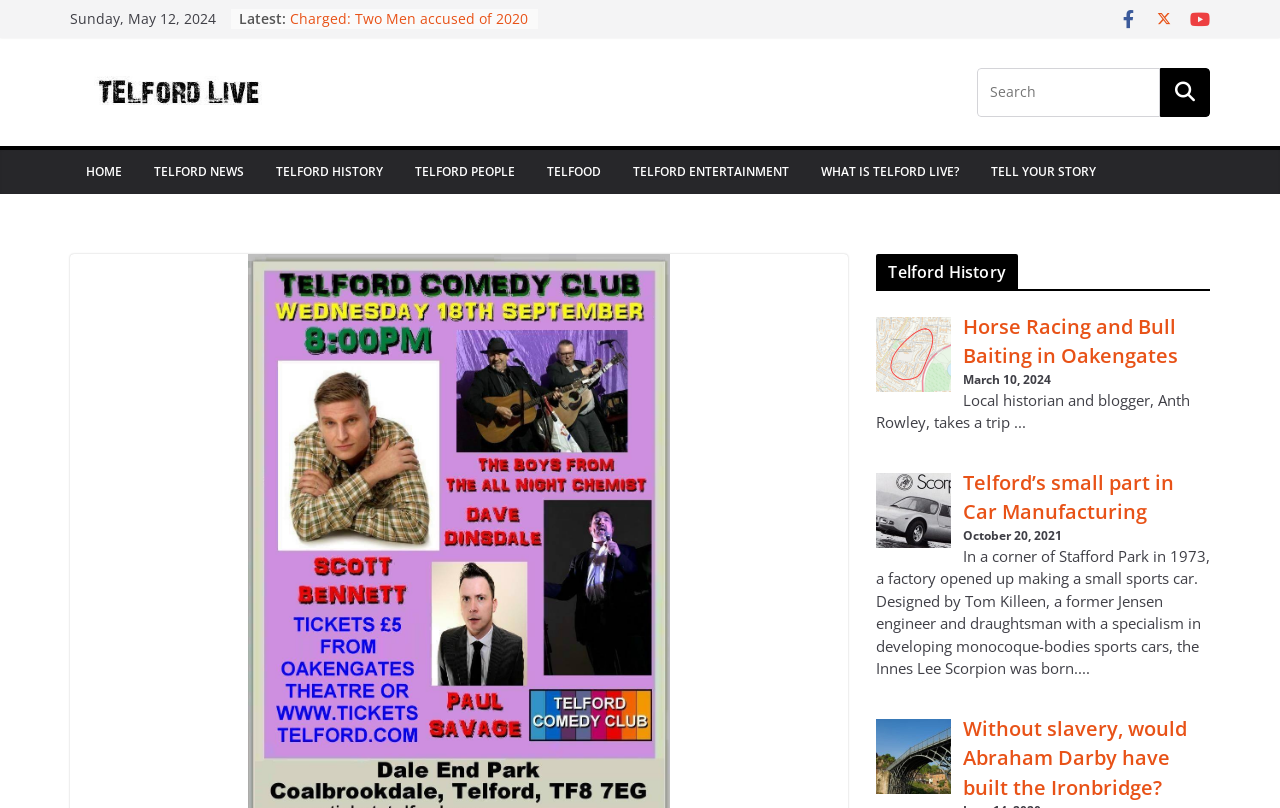Locate the bounding box coordinates of the element's region that should be clicked to carry out the following instruction: "View the image of Innes Lee Scorpion". The coordinates need to be four float numbers between 0 and 1, i.e., [left, top, right, bottom].

[0.685, 0.585, 0.743, 0.678]